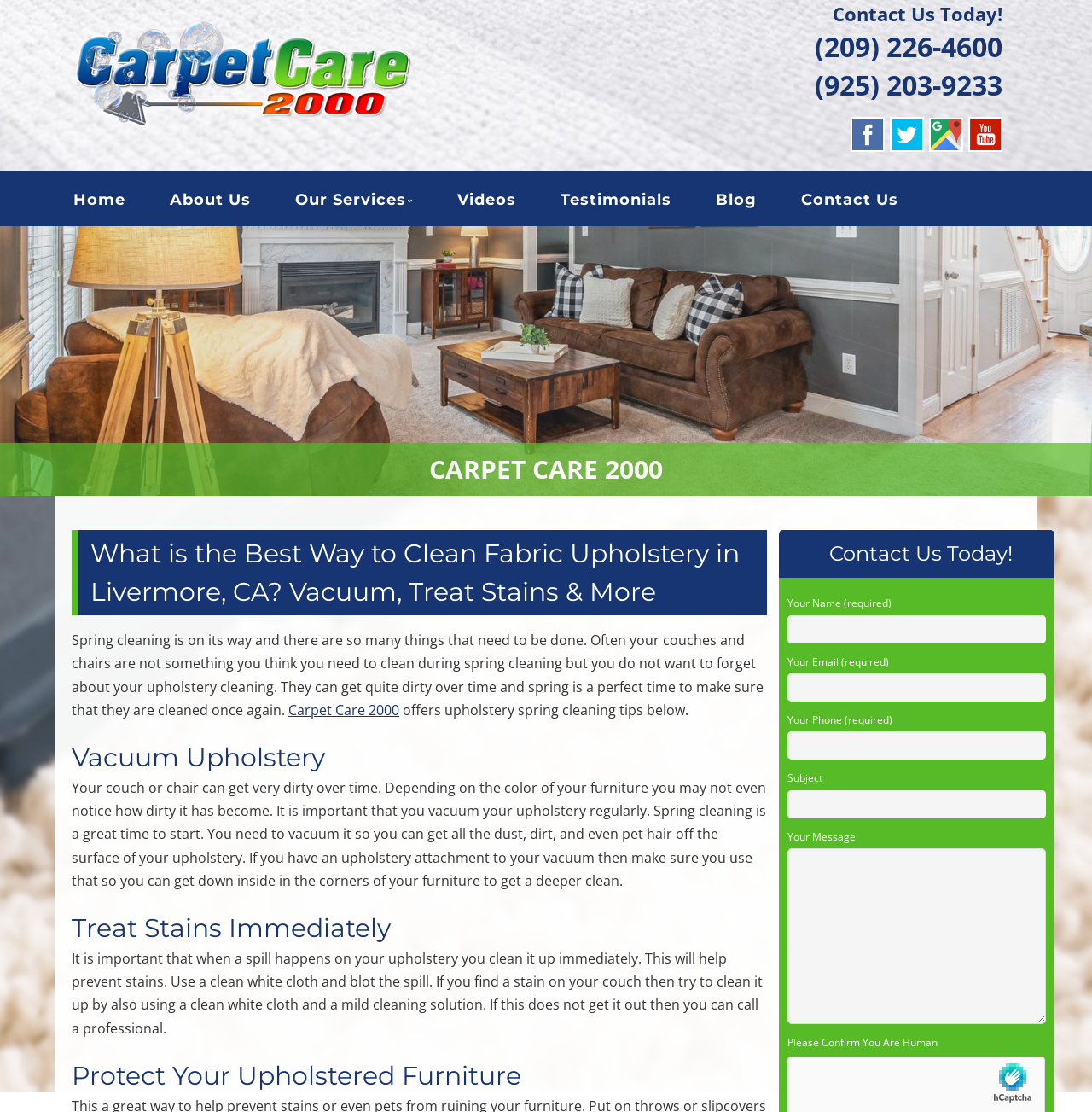Generate a detailed explanation of the webpage's features and information.

This webpage is about Carpet Care 2000, a company that provides cleaning solutions. At the top, there is a heading "CARPET CARE 2000" with a link to the company's website. Below it, there is a static text "Quality Cleaning Solutions". On the top-right corner, there is a section with contact information, including a link to "Contact Us Today!" and two phone numbers.

Below the contact information, there are social media links to Facebook, Twitter, and Google+, each with an accompanying image. On the left side, there is a menu with links to "Home", "About Us", "Our Services", "Videos", "Testimonials", "Blog", and "Contact Us".

The main content of the webpage is about spring cleaning and upholstery cleaning. There is a heading "What is the Best Way to Clean Fabric Upholstery in Livermore, CA? Vacuum, Treat Stains & More" followed by a paragraph of text discussing the importance of cleaning upholstery during spring cleaning. The text also mentions that Carpet Care 2000 offers upholstery spring cleaning tips.

Below the introductory text, there are three sections with headings "Vacuum Upholstery", "Treat Stains Immediately", and "Protect Your Upholstered Furniture". Each section provides tips and advice on how to clean and maintain upholstery.

At the bottom of the page, there is a contact form with fields for name, email, phone, subject, and message. The form also includes a checkbox to confirm that the user is human.